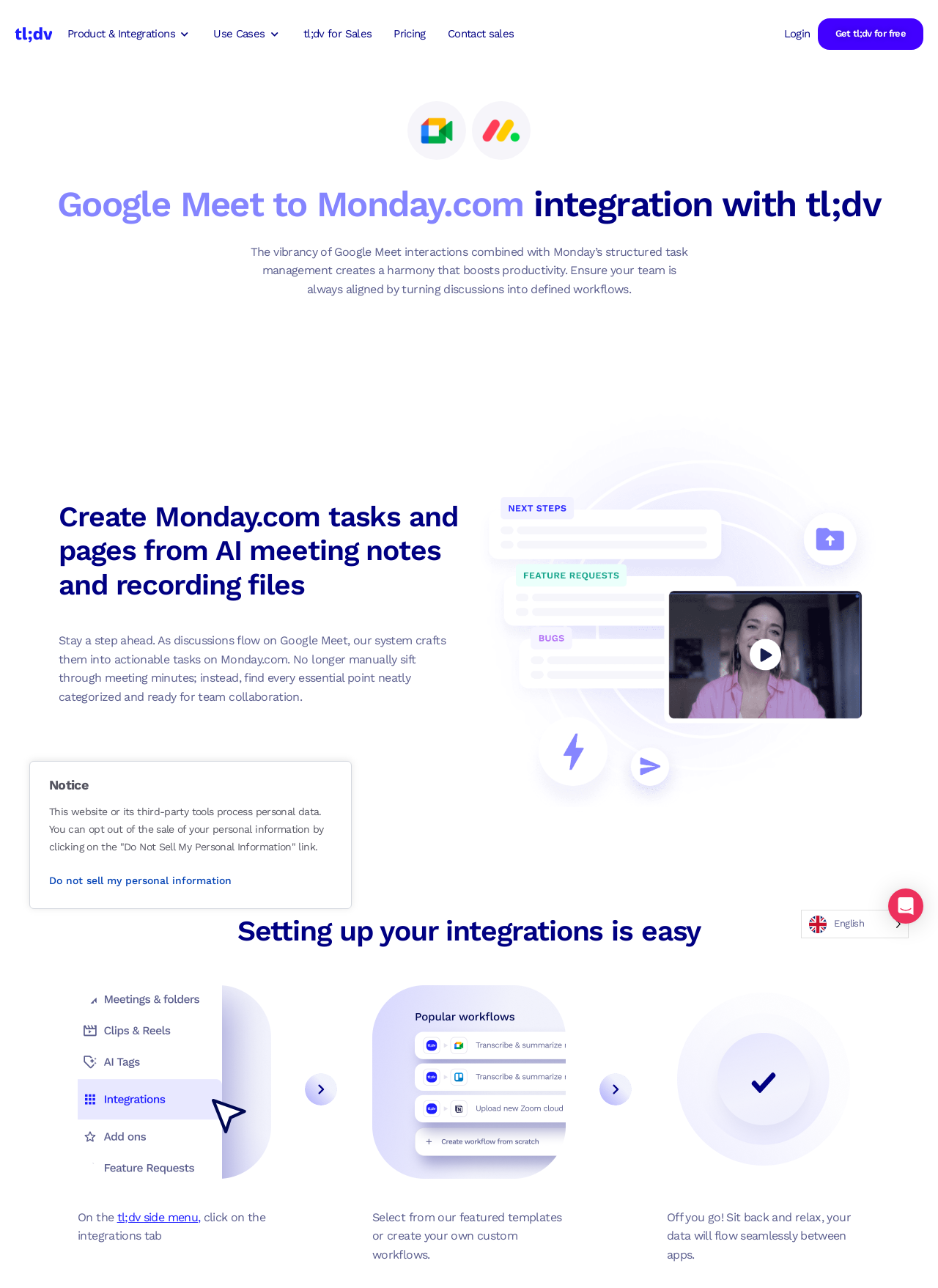What is the purpose of this integration?
Based on the image content, provide your answer in one word or a short phrase.

Create Monday.com tasks and pages